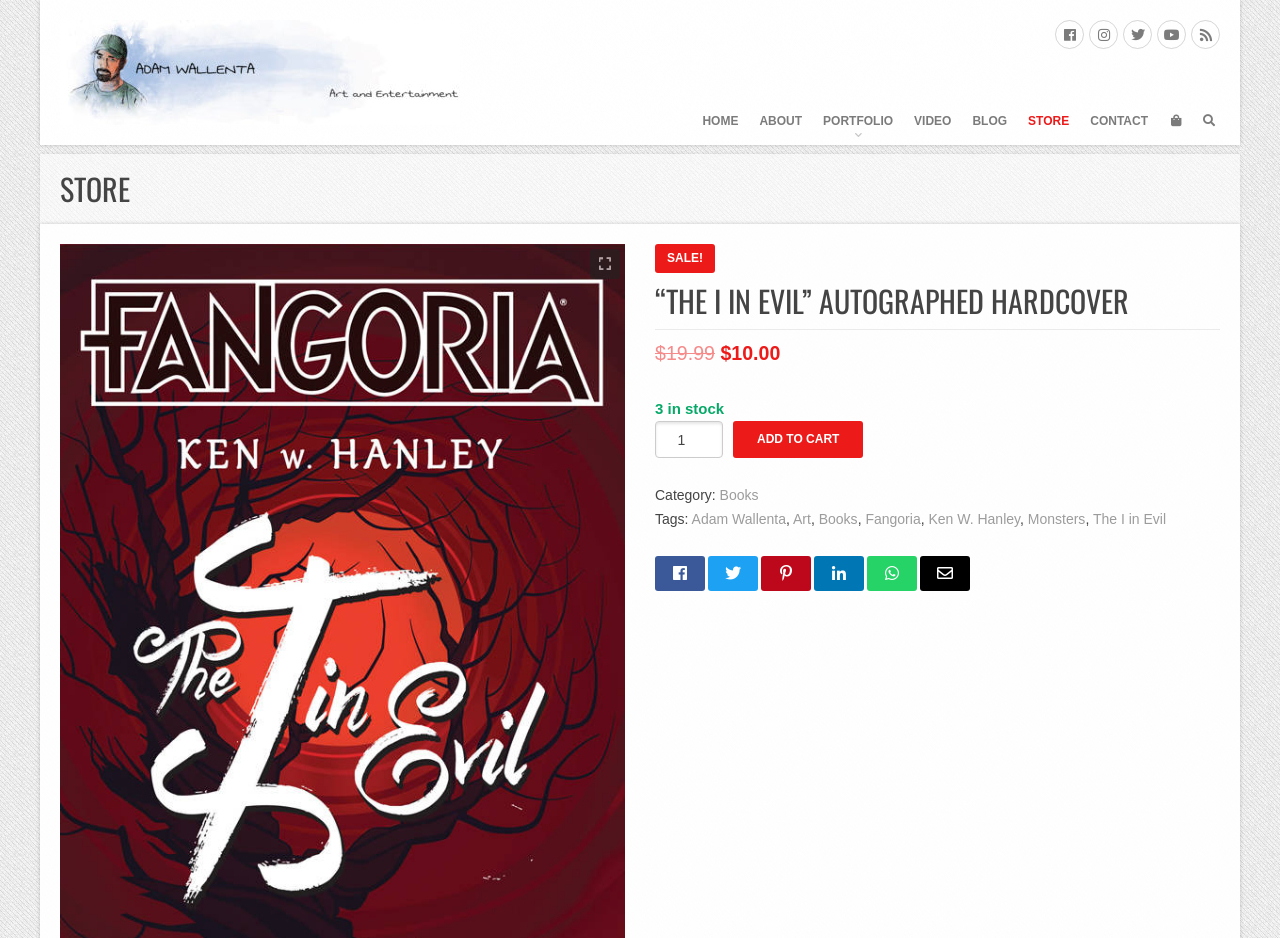How much does the book cost?
Based on the screenshot, respond with a single word or phrase.

$10.00